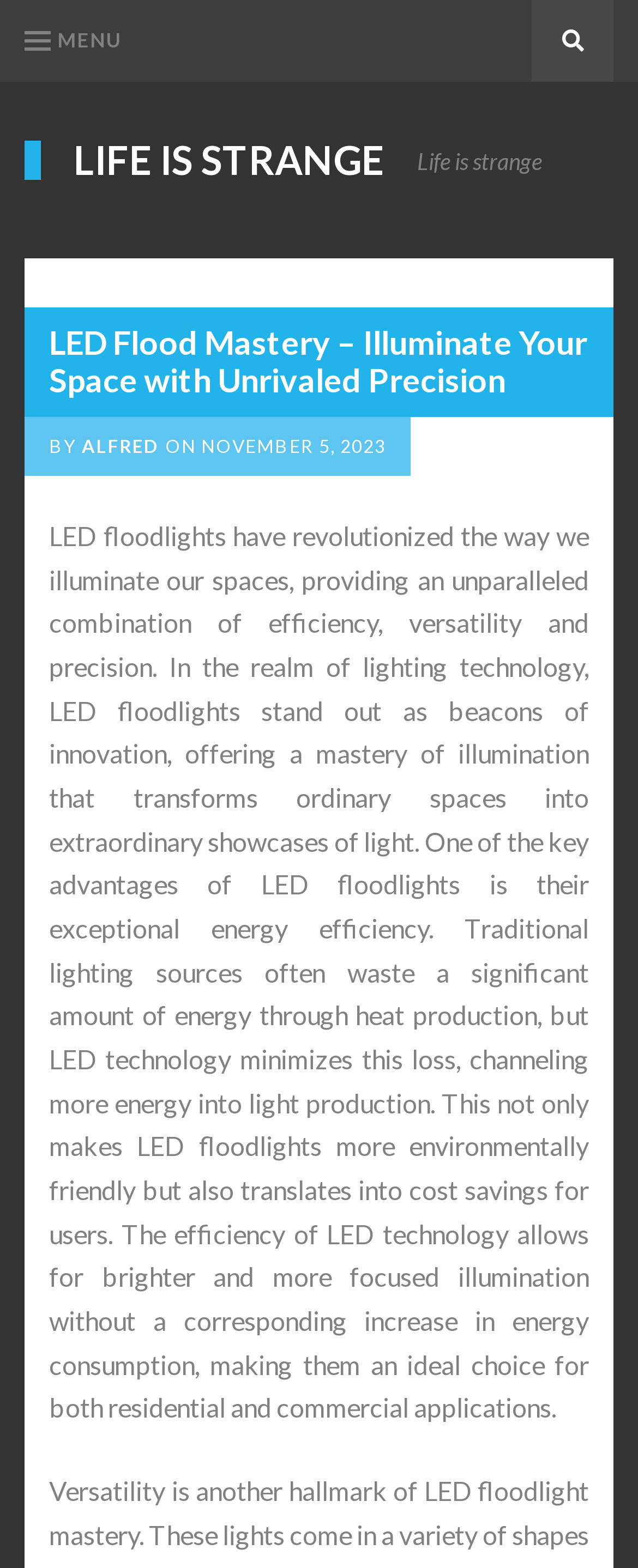Elaborate on the webpage's design and content in a detailed caption.

The webpage is about LED Flood Mastery, with a focus on illuminating spaces with precision. At the top, there is a navigation menu labeled "Primary Menu" with a "MENU" button on the left and a "Search" link on the right. Below the navigation menu, there is a prominent link "LIFE IS STRANGE" on the left, accompanied by a static text "Life is strange" on the right.

The main content of the webpage is divided into two sections. The first section is a header area that spans the entire width of the page. It contains a heading "LED Flood Mastery – Illuminate Your Space with Unrivaled Precision" followed by the author's name "ALFRED" and the date "NOVEMBER 5, 2023".

The second section is a large block of text that occupies most of the page. It discusses the benefits of LED floodlights, including their energy efficiency, versatility, and precision. The text explains how LED technology minimizes energy loss and provides brighter and more focused illumination, making it an ideal choice for both residential and commercial applications.